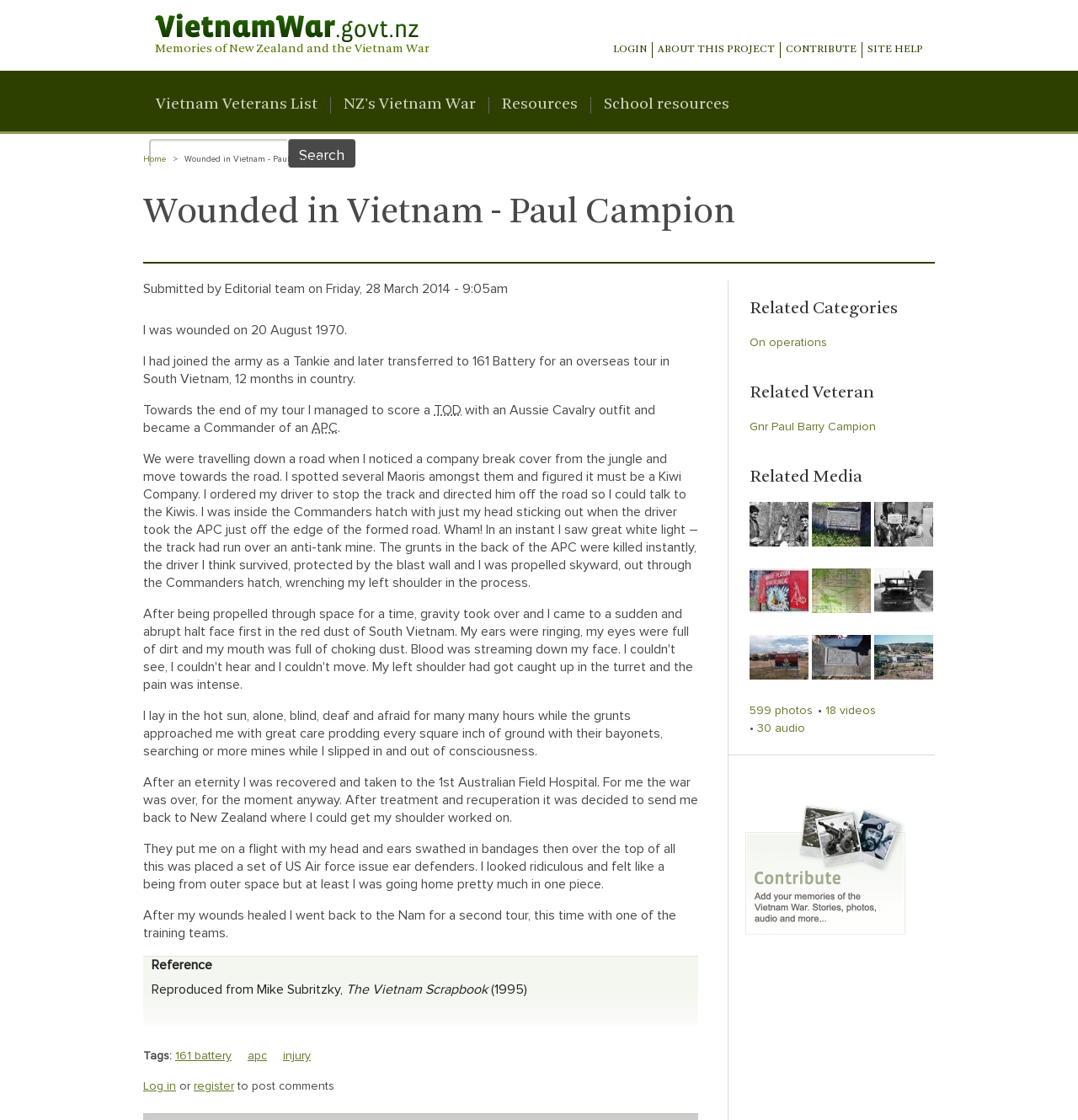What is the name of the hospital where the veteran was treated?
Using the image as a reference, give an elaborate response to the question.

The name of the hospital where the veteran was treated can be found in the text 'After an eternity I was recovered and taken to the 1st Australian Field Hospital.' which is located in the main content area of the webpage.